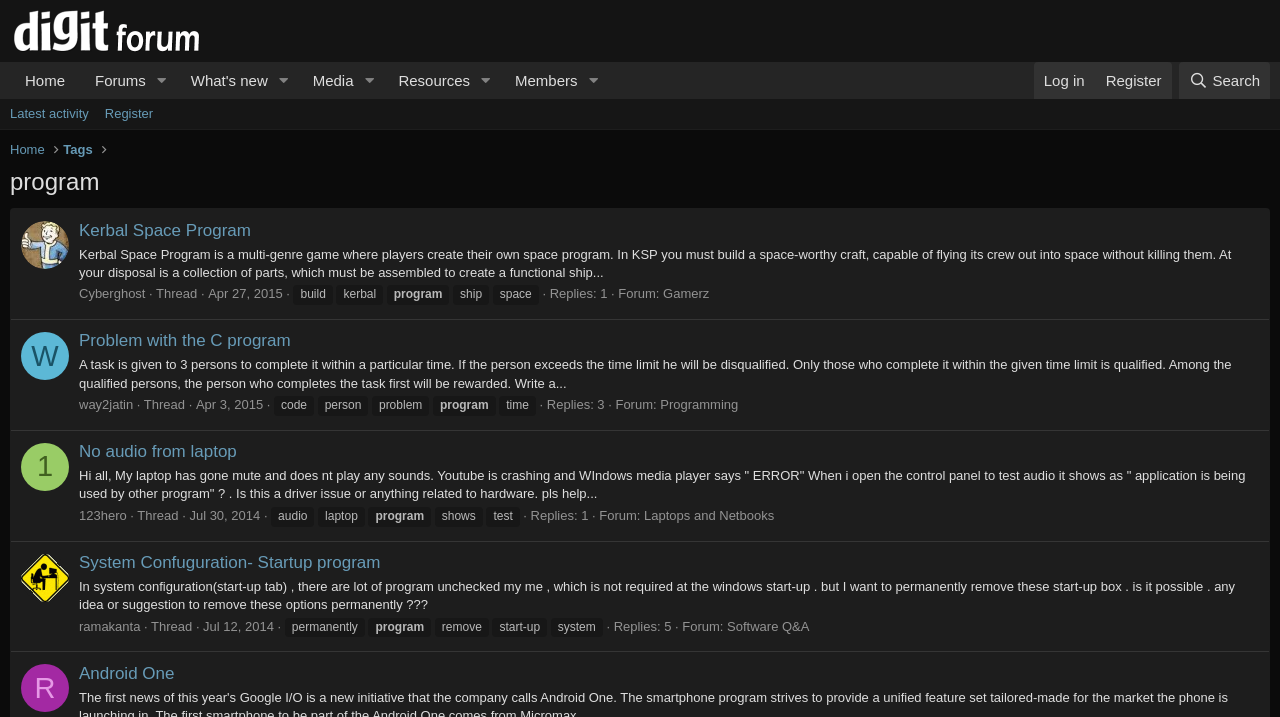What is the username of the person who started the thread 'No audio from laptop'? Observe the screenshot and provide a one-word or short phrase answer.

123hero